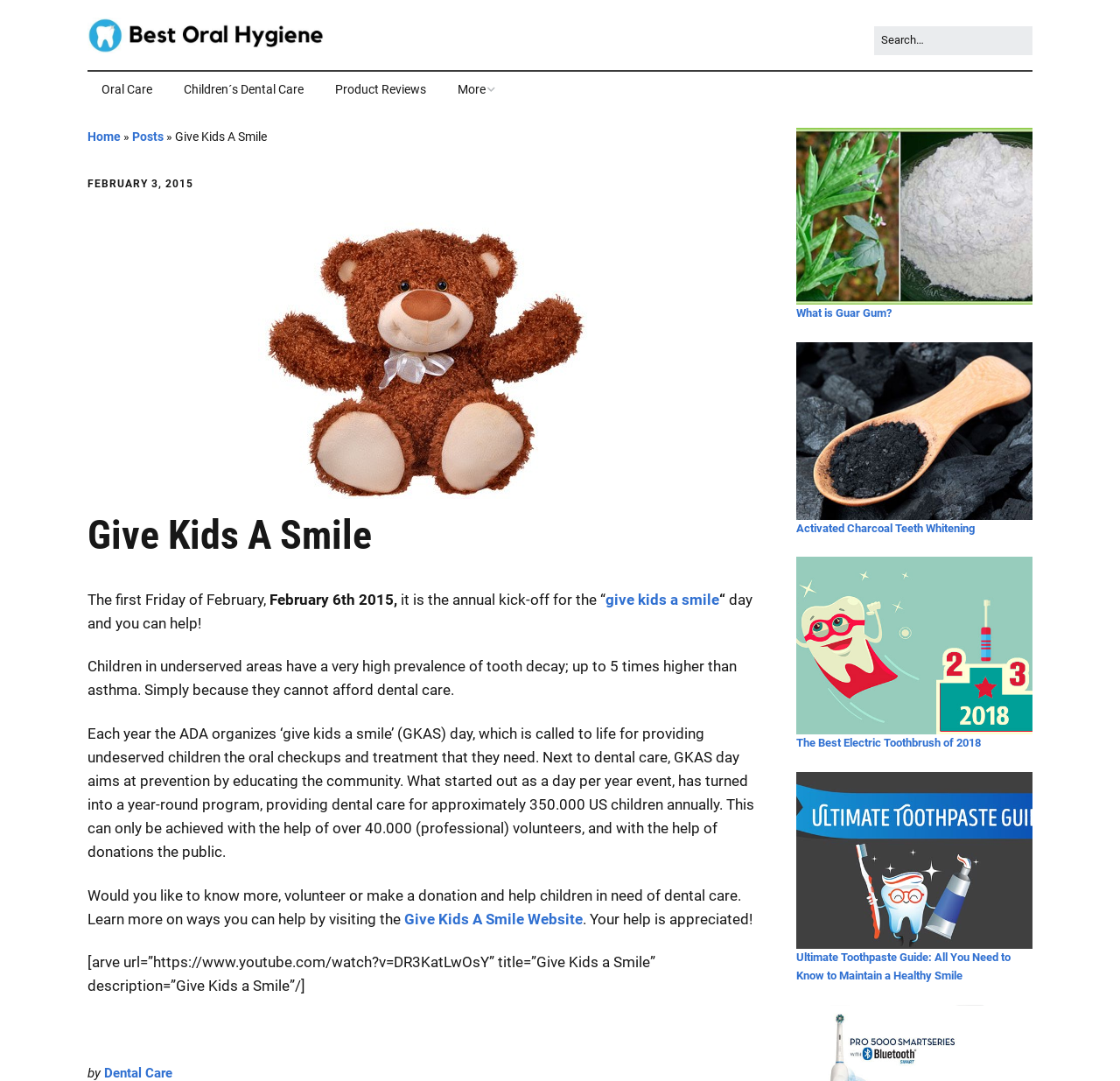Could you determine the bounding box coordinates of the clickable element to complete the instruction: "Explore what is Guar Gum"? Provide the coordinates as four float numbers between 0 and 1, i.e., [left, top, right, bottom].

[0.711, 0.118, 0.922, 0.282]